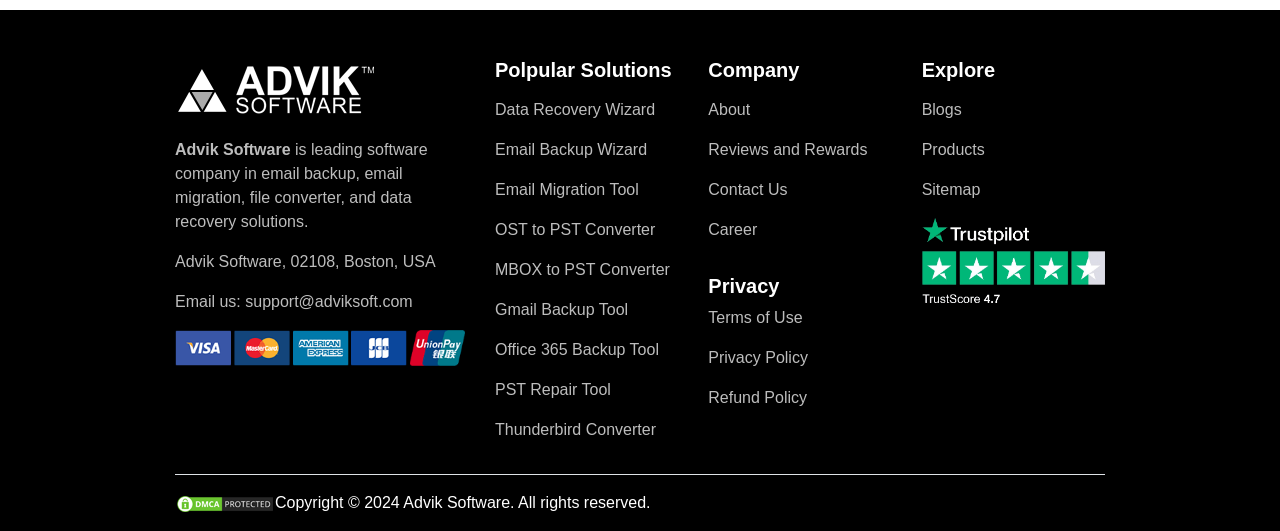What type of solutions does Advik Software offer?
Provide an in-depth and detailed answer to the question.

The type of solutions offered by Advik Software is obtained from the StaticText element 'is leading software company in email backup, email migration, file converter, and data recovery solutions.' with bounding box coordinates [0.137, 0.266, 0.334, 0.434].